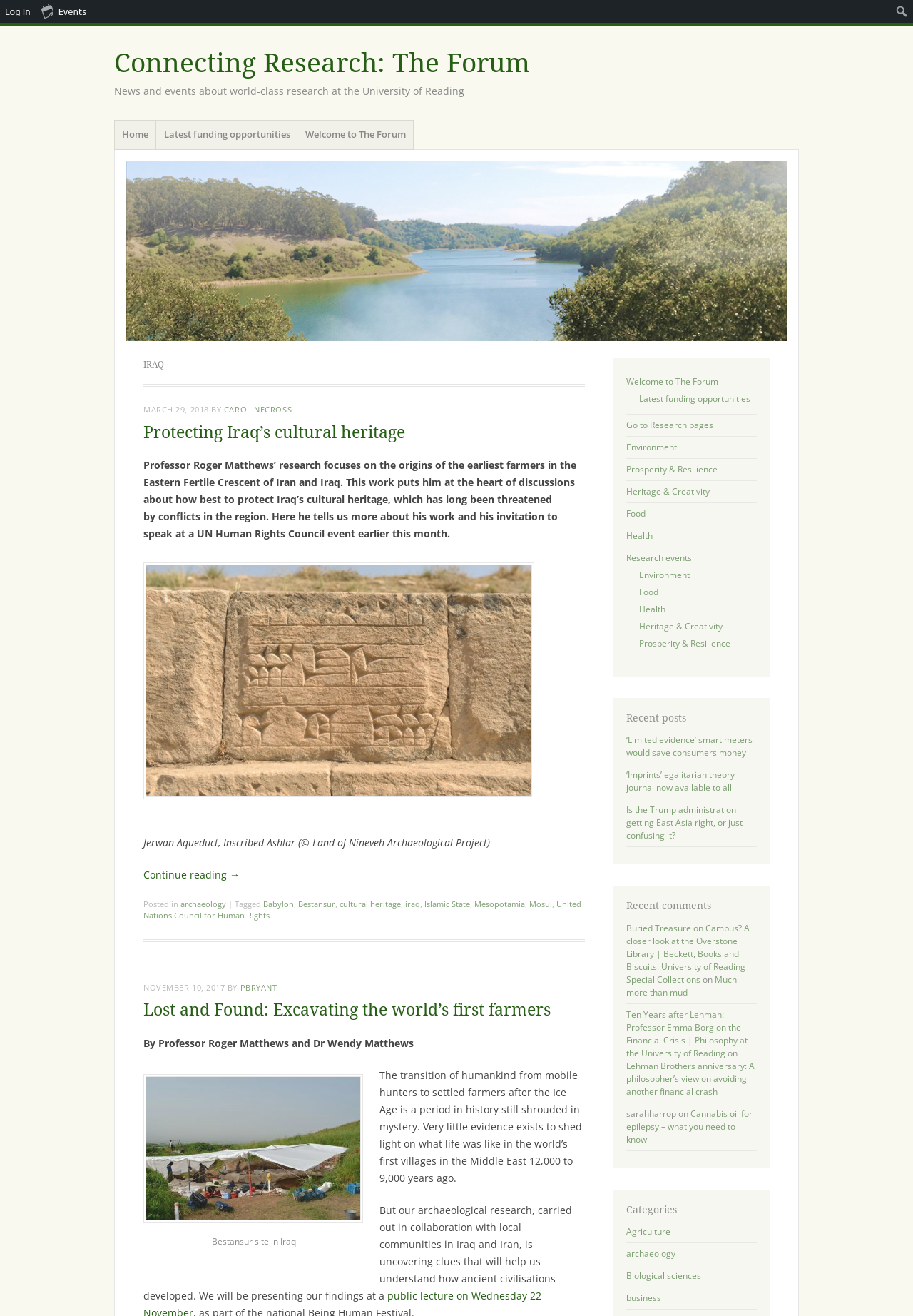Please predict the bounding box coordinates (top-left x, top-left y, bottom-right x, bottom-right y) for the UI element in the screenshot that fits the description: Prosperity & Resilience

[0.686, 0.352, 0.786, 0.361]